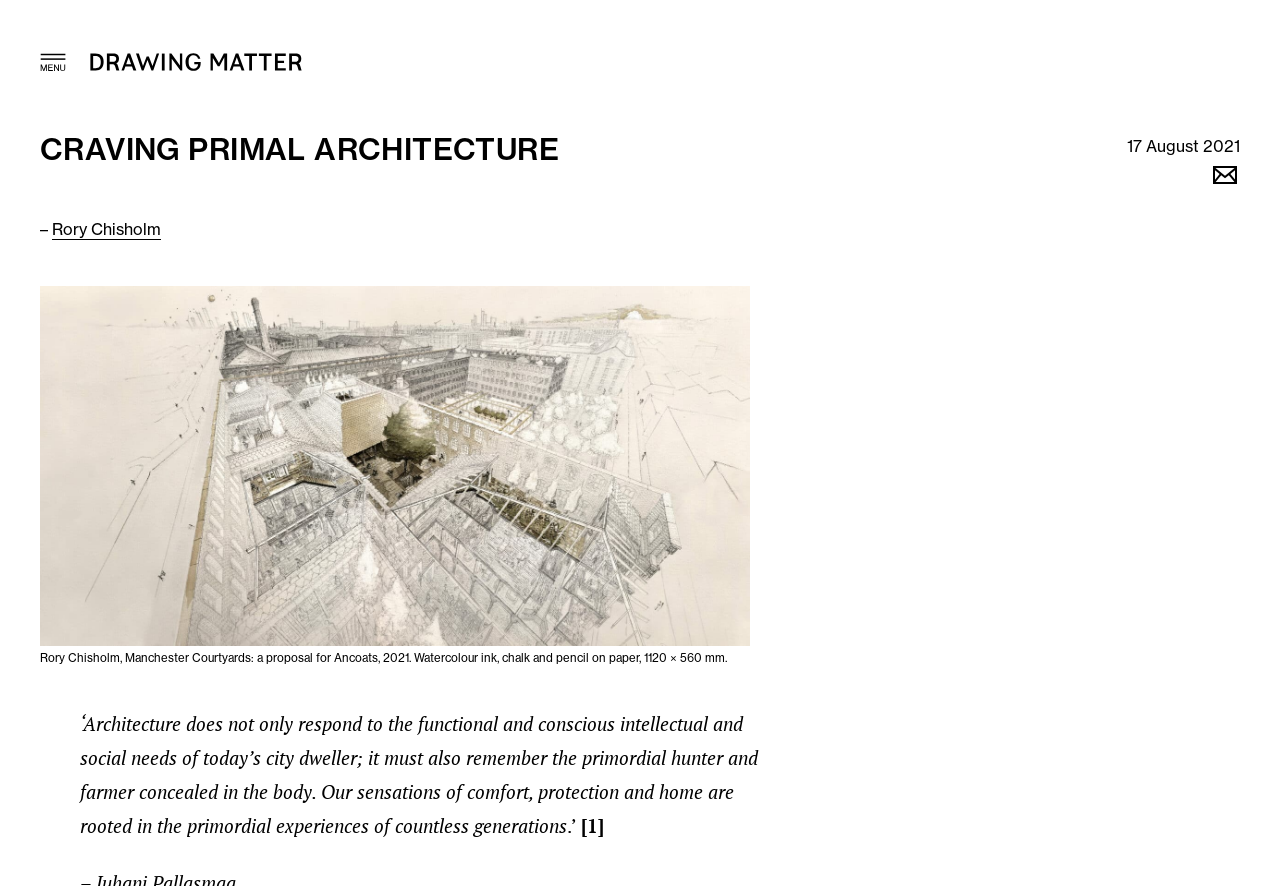Refer to the screenshot and answer the following question in detail:
What is the size of the artwork shown in the figure?

I found the size of the artwork by looking at the Figcaption element with the text 'Rory Chisholm, Manchester Courtyards: a proposal for Ancoats, 2021. Watercolour ink, chalk and pencil on paper, 1120 × 560 mm.' located below the figure.